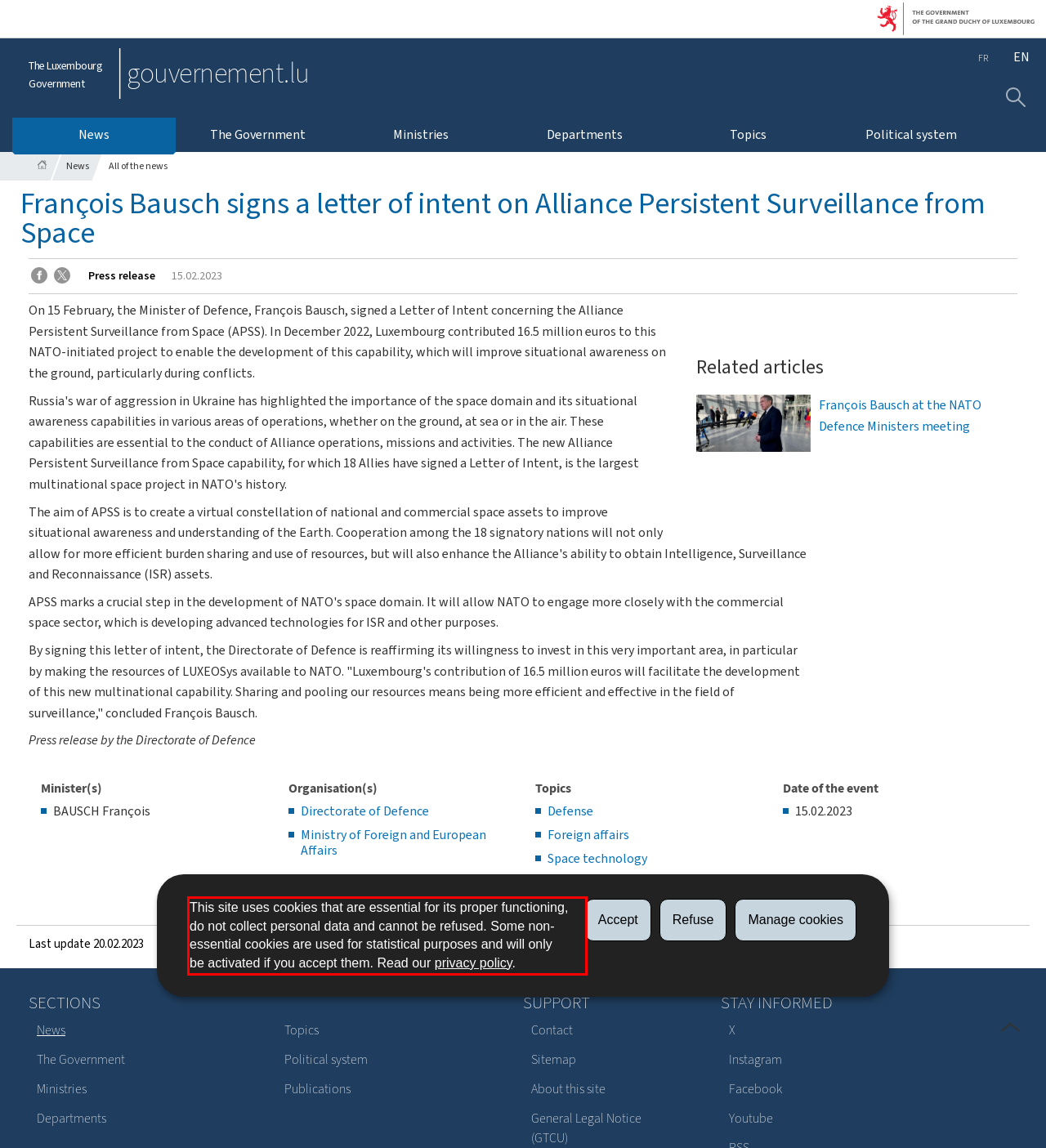You have a screenshot of a webpage with a red bounding box. Use OCR to generate the text contained within this red rectangle.

This site uses cookies that are essential for its proper functioning, do not collect personal data and cannot be refused. Some non-essential cookies are used for statistical purposes and will only be activated if you accept them. Read our privacy policy.